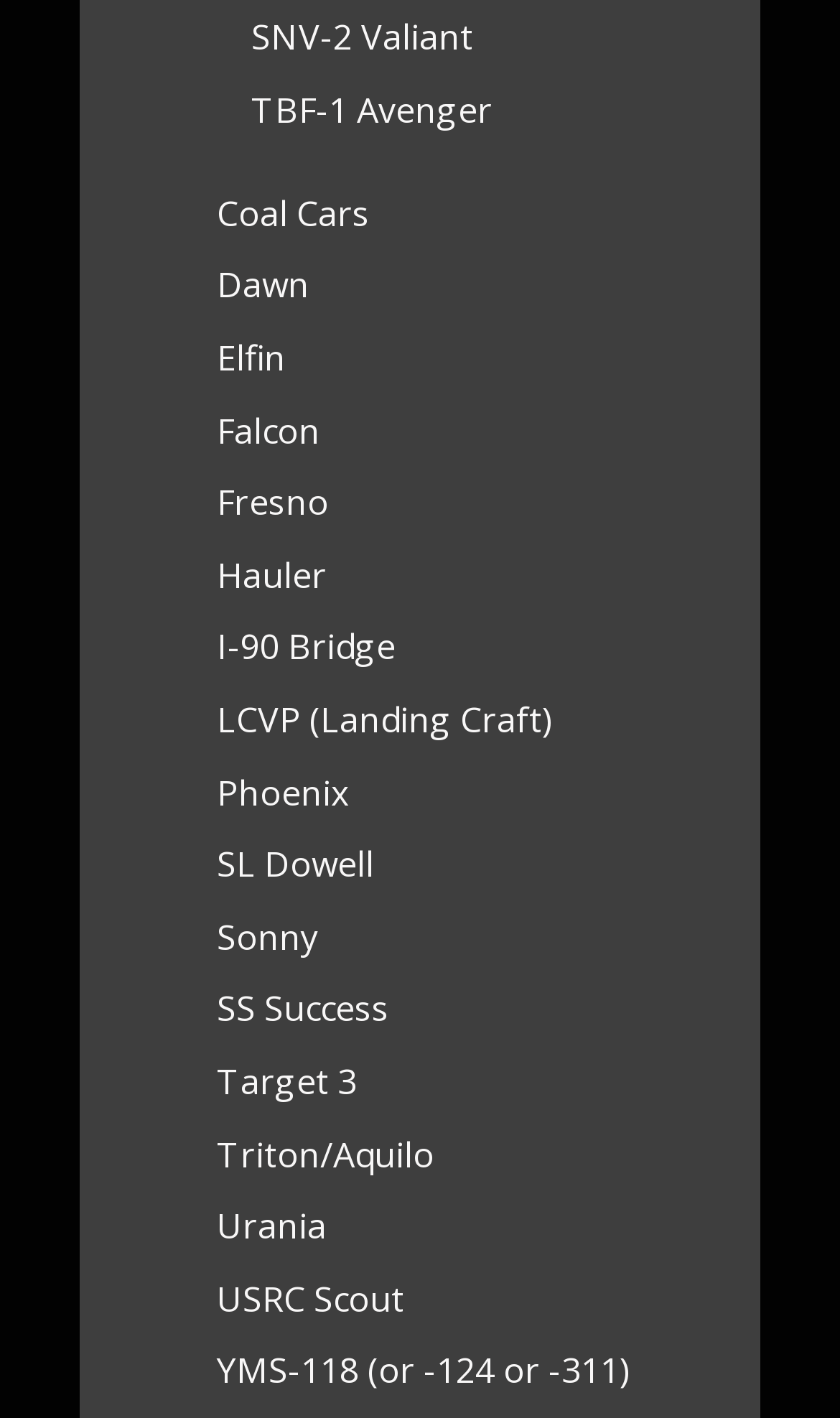Locate the bounding box coordinates of the clickable area to execute the instruction: "click on SNV-2 Valiant". Provide the coordinates as four float numbers between 0 and 1, represented as [left, top, right, bottom].

[0.299, 0.009, 0.563, 0.043]